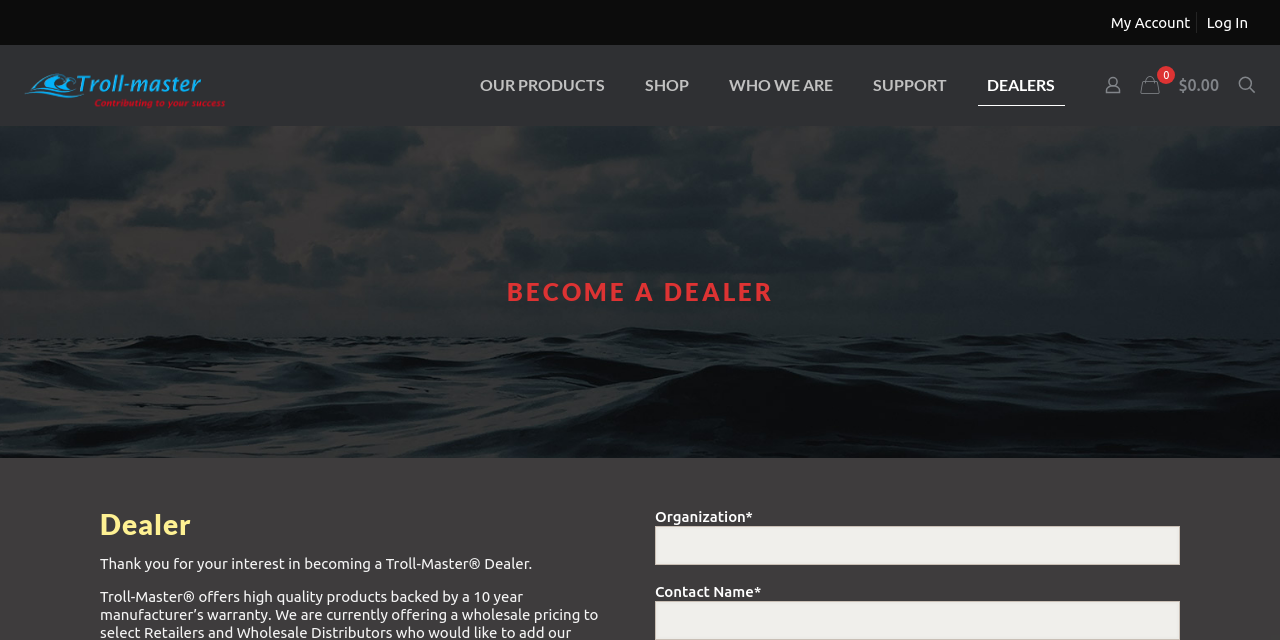Specify the bounding box coordinates of the element's region that should be clicked to achieve the following instruction: "Click on Become A Dealer". The bounding box coordinates consist of four float numbers between 0 and 1, in the format [left, top, right, bottom].

[0.016, 0.07, 0.179, 0.195]